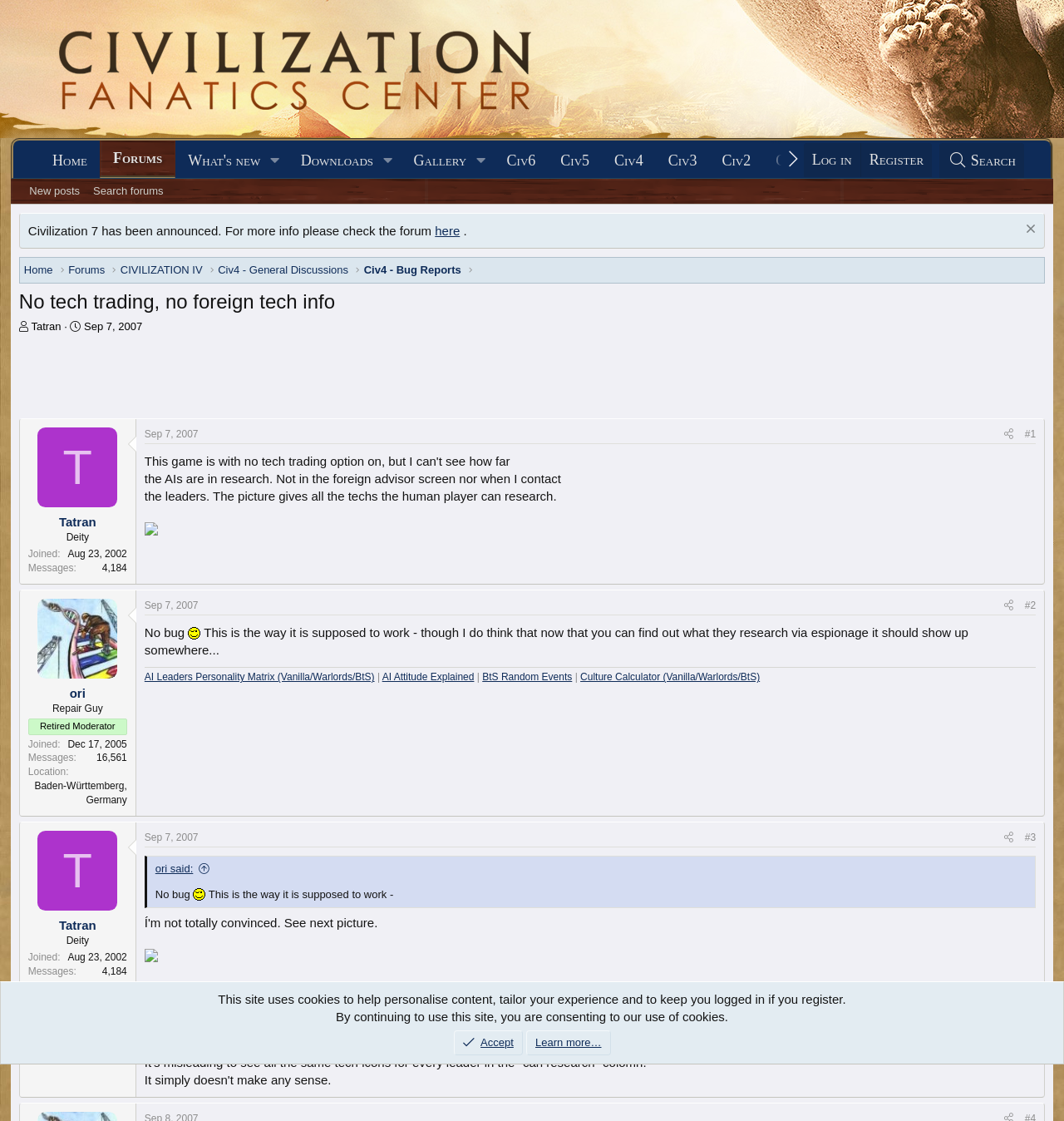Carefully examine the image and provide an in-depth answer to the question: How many messages has the user 'Tatran' posted?

The number of messages posted by the user 'Tatran' can be found in their profile information section, where it says 'Messages: 4,184'.